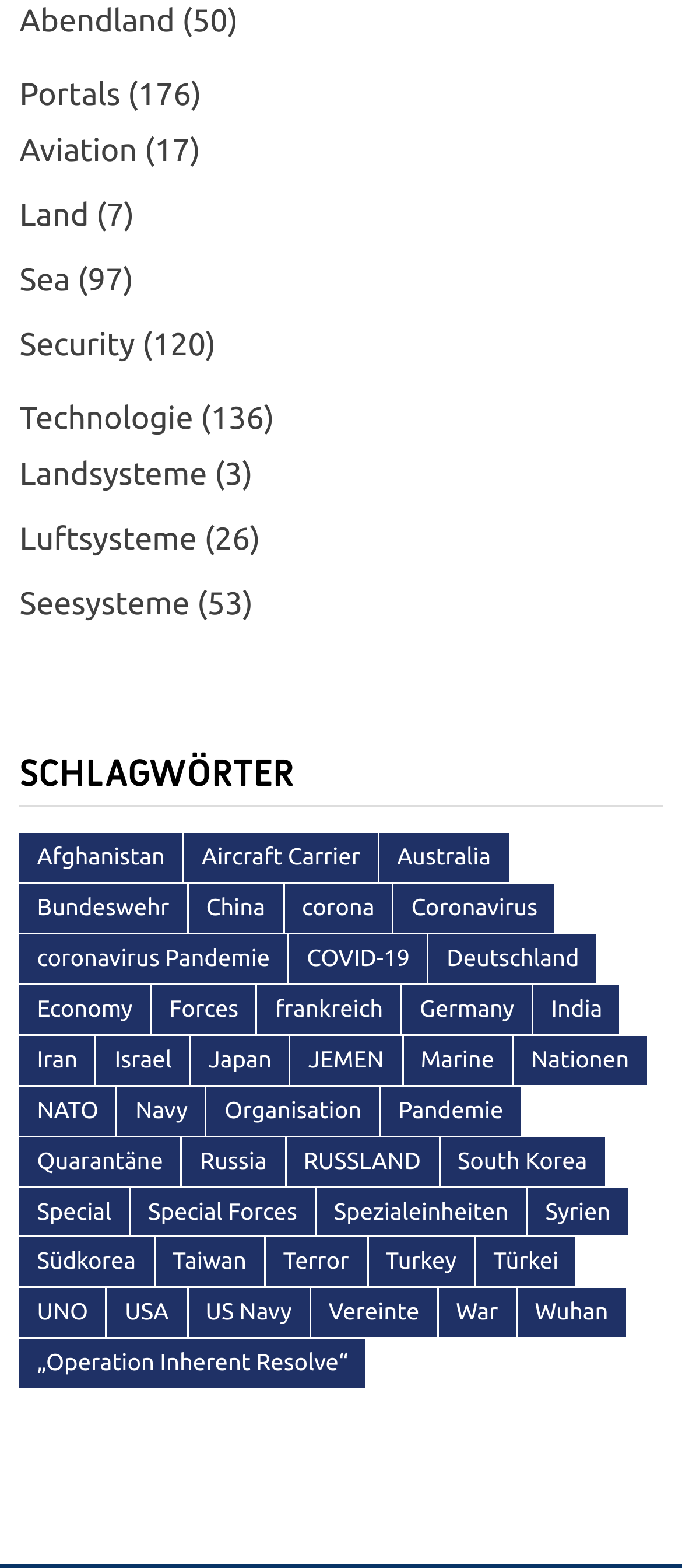Identify the bounding box coordinates of the area that should be clicked in order to complete the given instruction: "Click on Afghanistan". The bounding box coordinates should be four float numbers between 0 and 1, i.e., [left, top, right, bottom].

[0.029, 0.531, 0.268, 0.562]